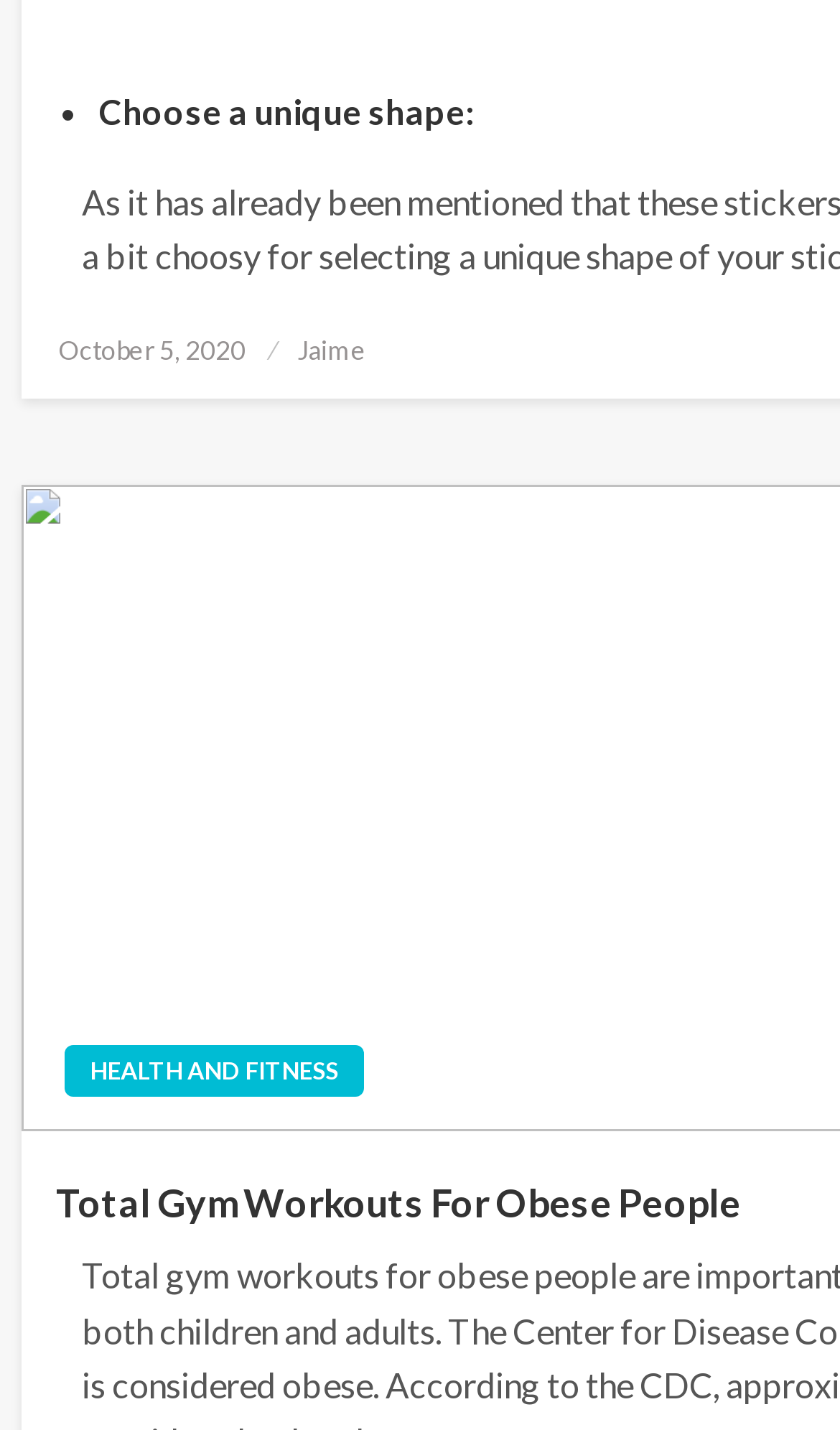What is the purpose of the post?
From the image, provide a succinct answer in one word or a short phrase.

Unknown